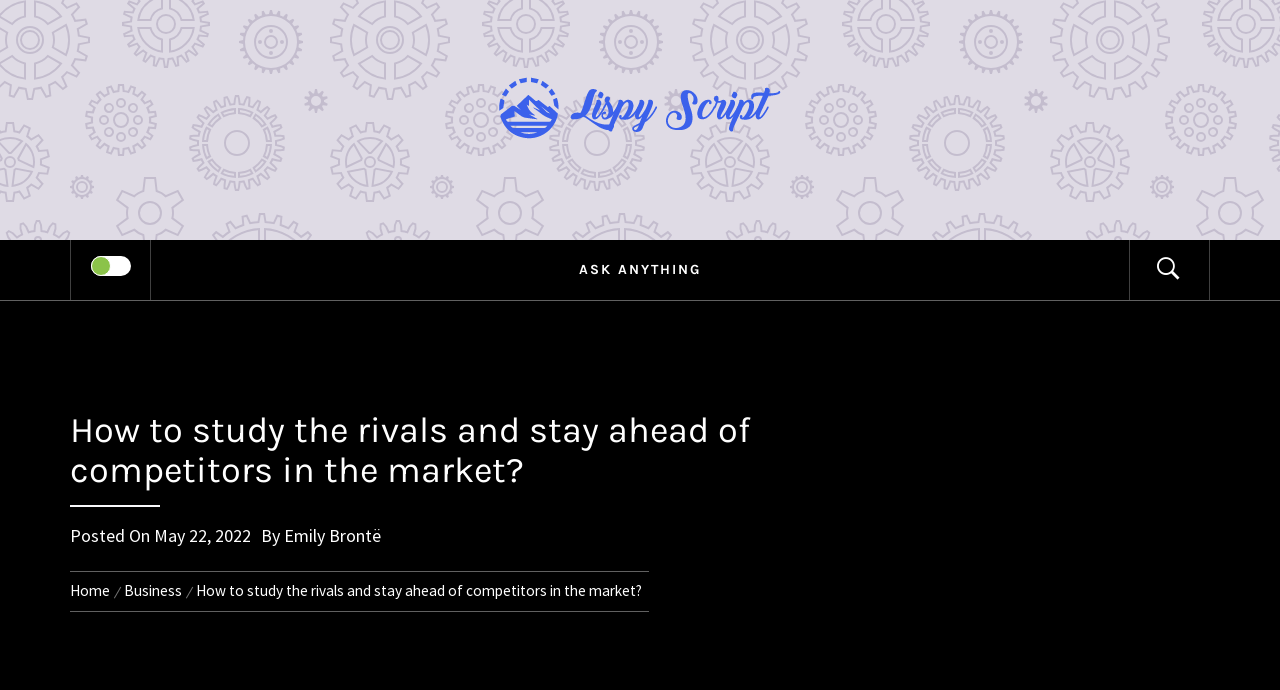Identify the bounding box coordinates of the element to click to follow this instruction: 'Click on the Lispy Script logo'. Ensure the coordinates are four float values between 0 and 1, provided as [left, top, right, bottom].

[0.39, 0.111, 0.61, 0.201]